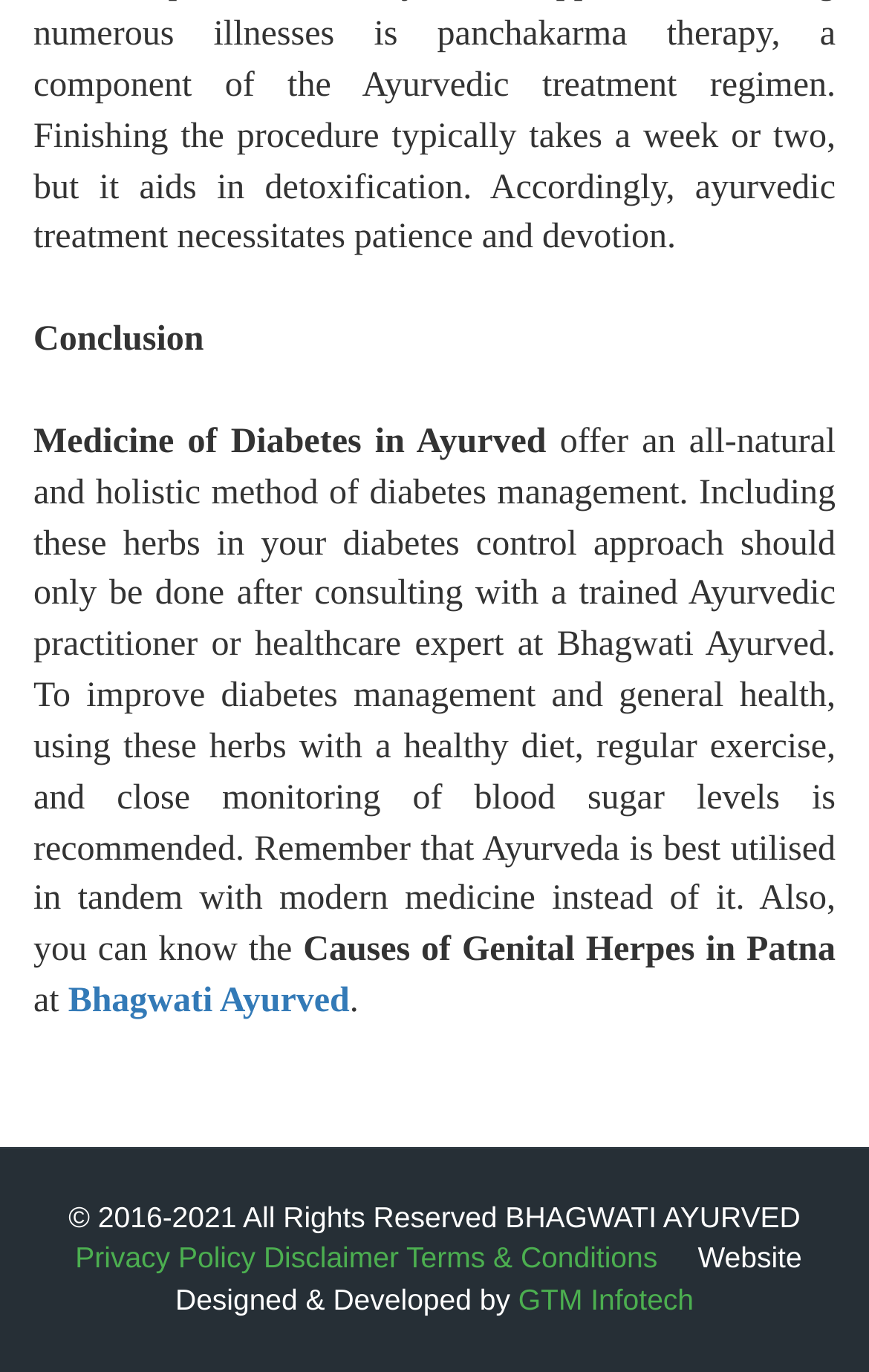What is the name of the Ayurvedic center mentioned?
With the help of the image, please provide a detailed response to the question.

The name of the Ayurvedic center mentioned is Bhagwati Ayurved, which can be found in the text 'offer an all-natural and holistic method of diabetes management. Including these herbs in your diabetes control approach should only be done after consulting with a trained Ayurvedic practitioner or healthcare expert at Bhagwati Ayurved.'